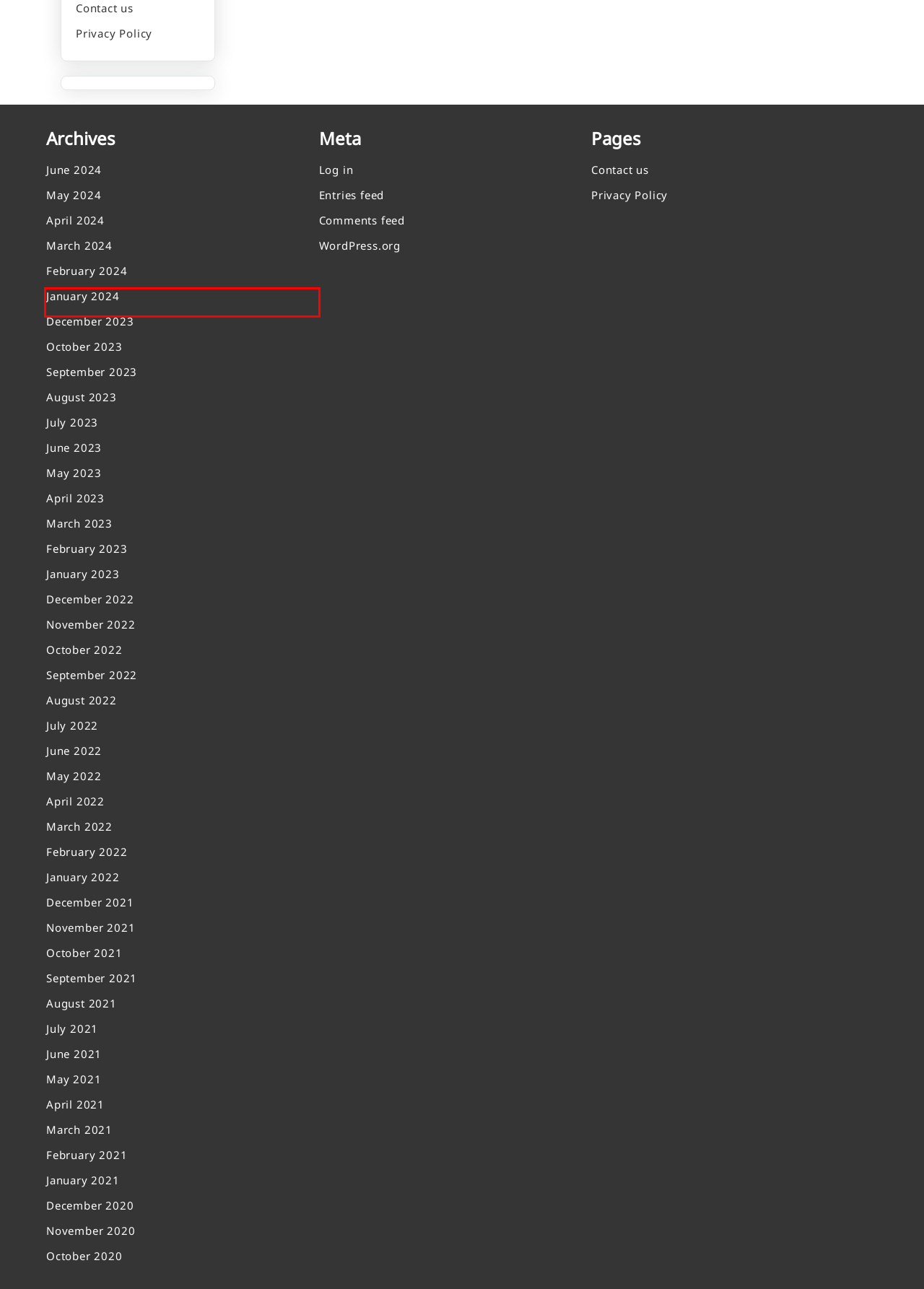Examine the screenshot of the webpage, which has a red bounding box around a UI element. Select the webpage description that best fits the new webpage after the element inside the red bounding box is clicked. Here are the choices:
A. May 2021 – Egoduco
B. April 2021 – Egoduco
C. January 2024 – Egoduco
D. June 2022 – Egoduco
E. April 2024 – Egoduco
F. June 2021 – Egoduco
G. May 2024 – Egoduco
H. February 2022 – Egoduco

C